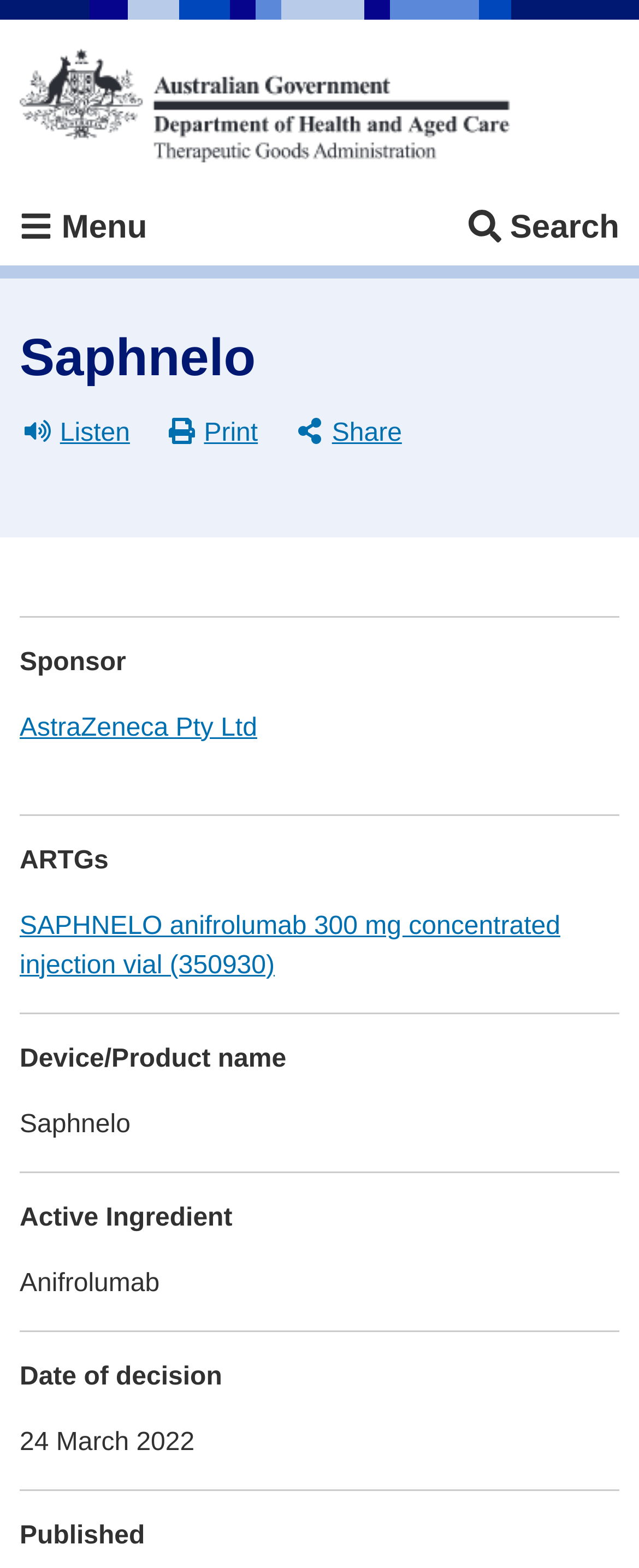Please identify the bounding box coordinates of the area that needs to be clicked to follow this instruction: "Click the Listen button".

[0.031, 0.261, 0.211, 0.292]